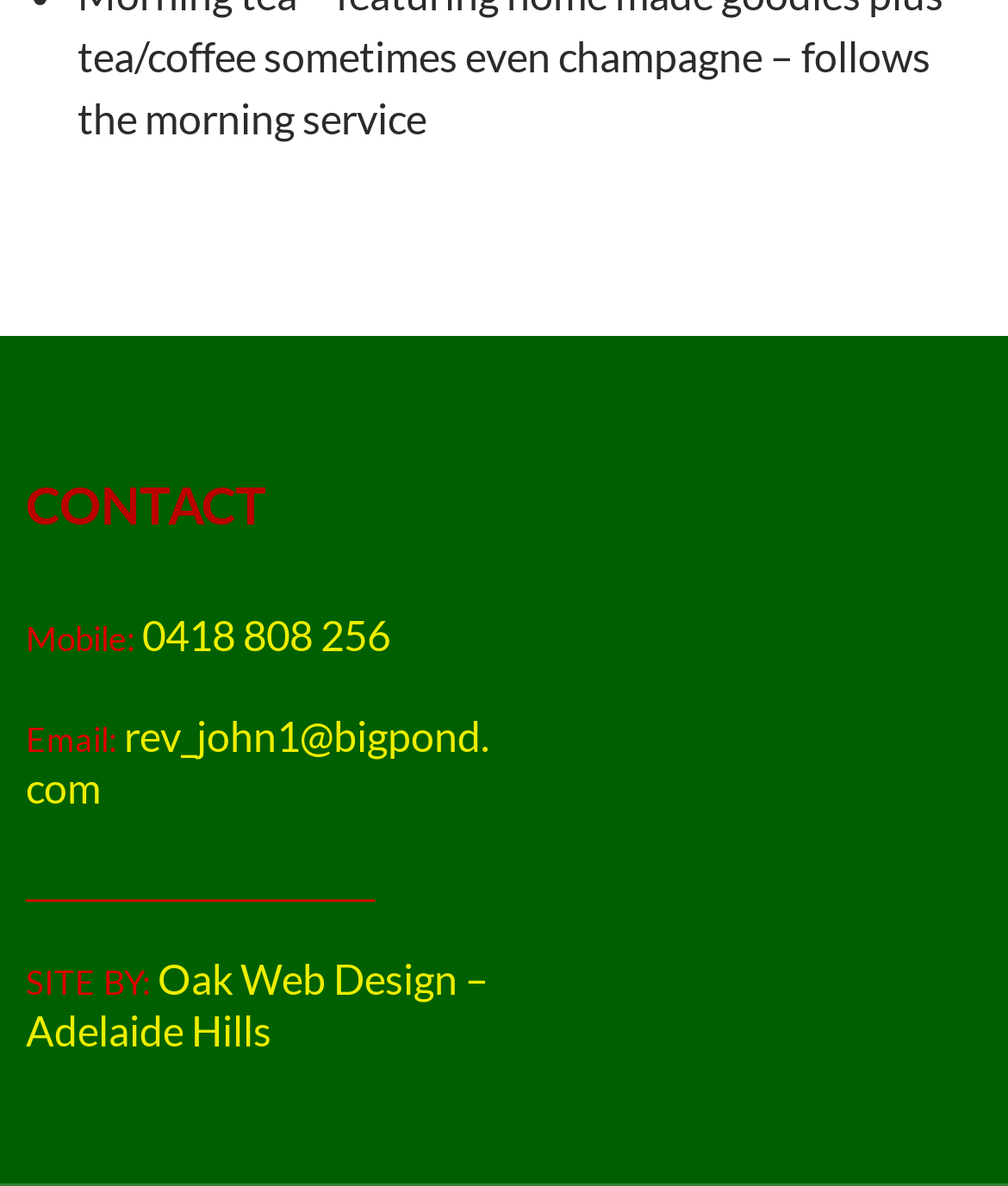Provide a short, one-word or phrase answer to the question below:
What is the purpose of the horizontal line?

Separator